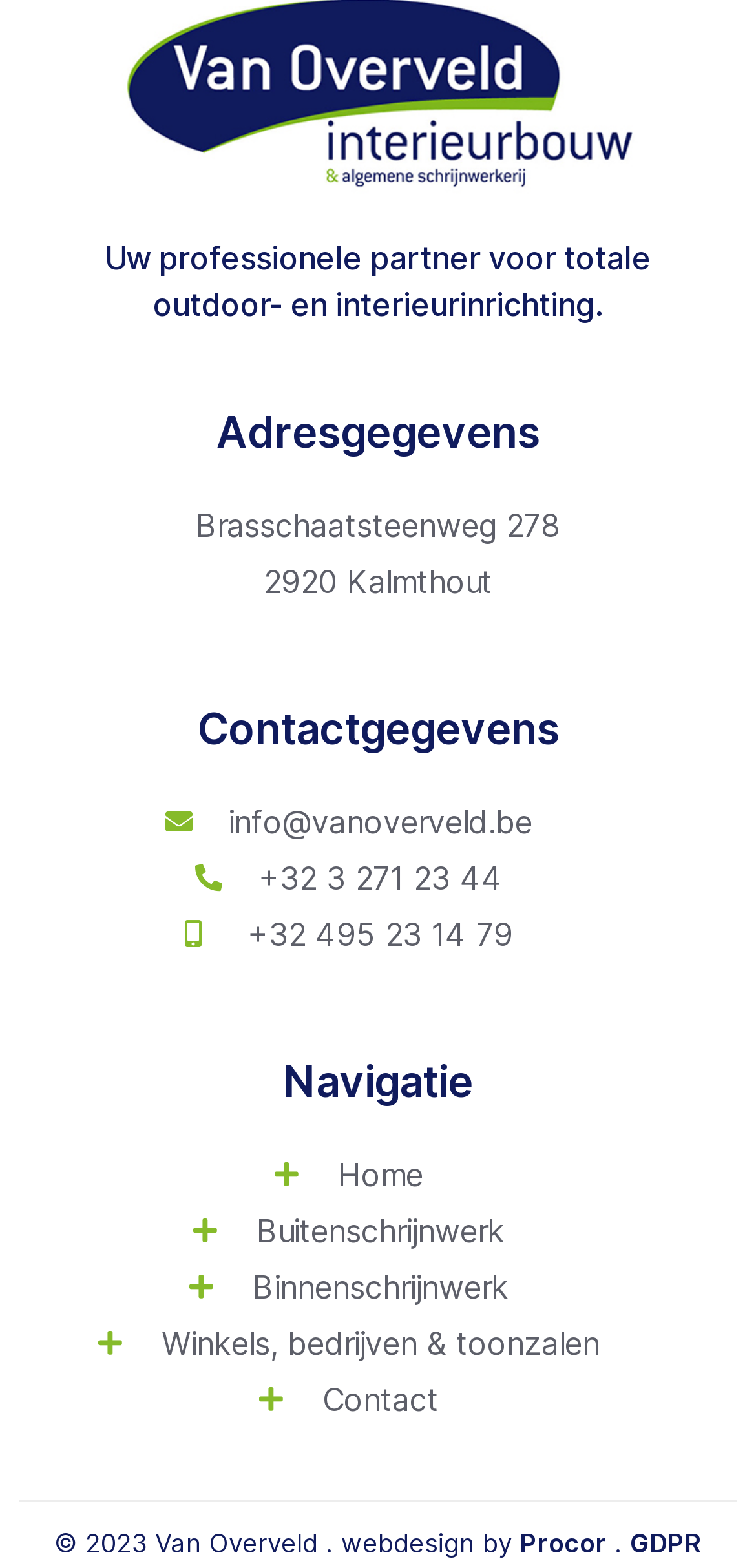Please find the bounding box coordinates in the format (top-left x, top-left y, bottom-right x, bottom-right y) for the given element description. Ensure the coordinates are floating point numbers between 0 and 1. Description: +32 495 23 14 79

[0.051, 0.581, 0.872, 0.611]